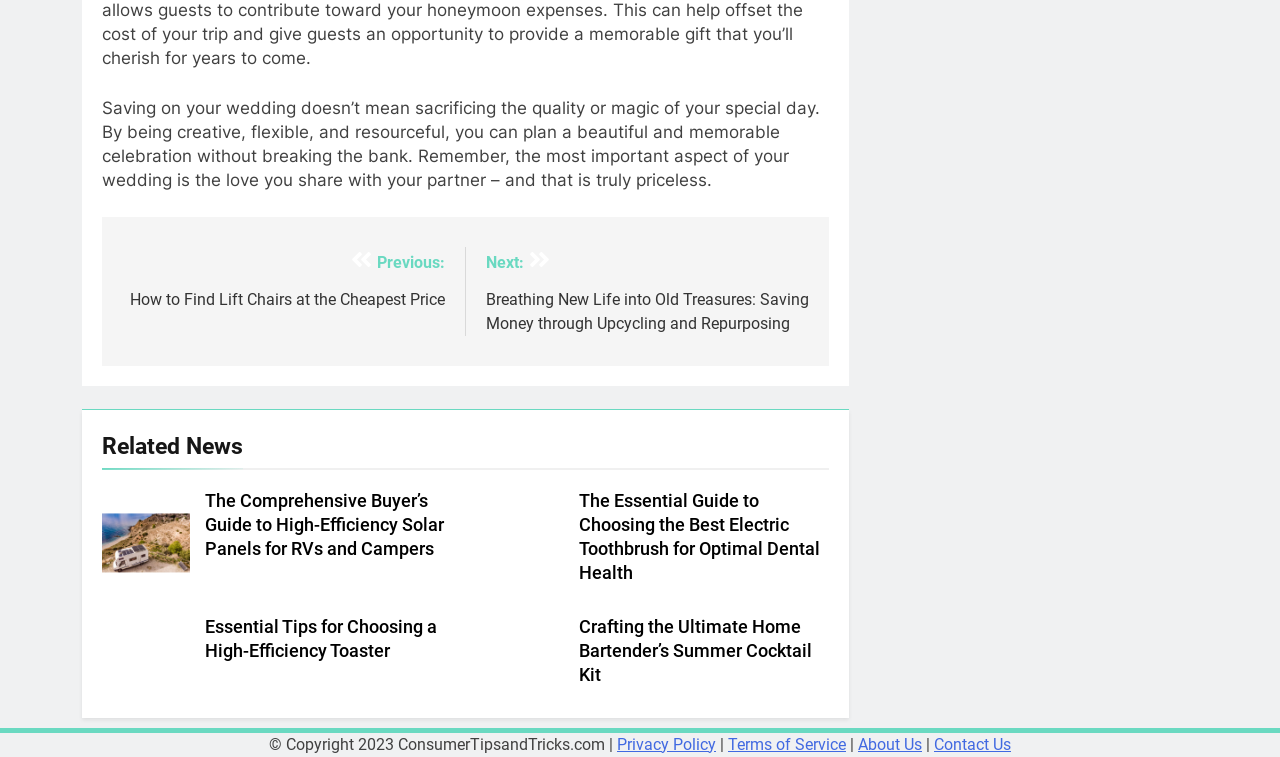Determine the bounding box coordinates for the UI element described. Format the coordinates as (top-left x, top-left y, bottom-right x, bottom-right y) and ensure all values are between 0 and 1. Element description: Terms of Service

[0.569, 0.971, 0.661, 0.996]